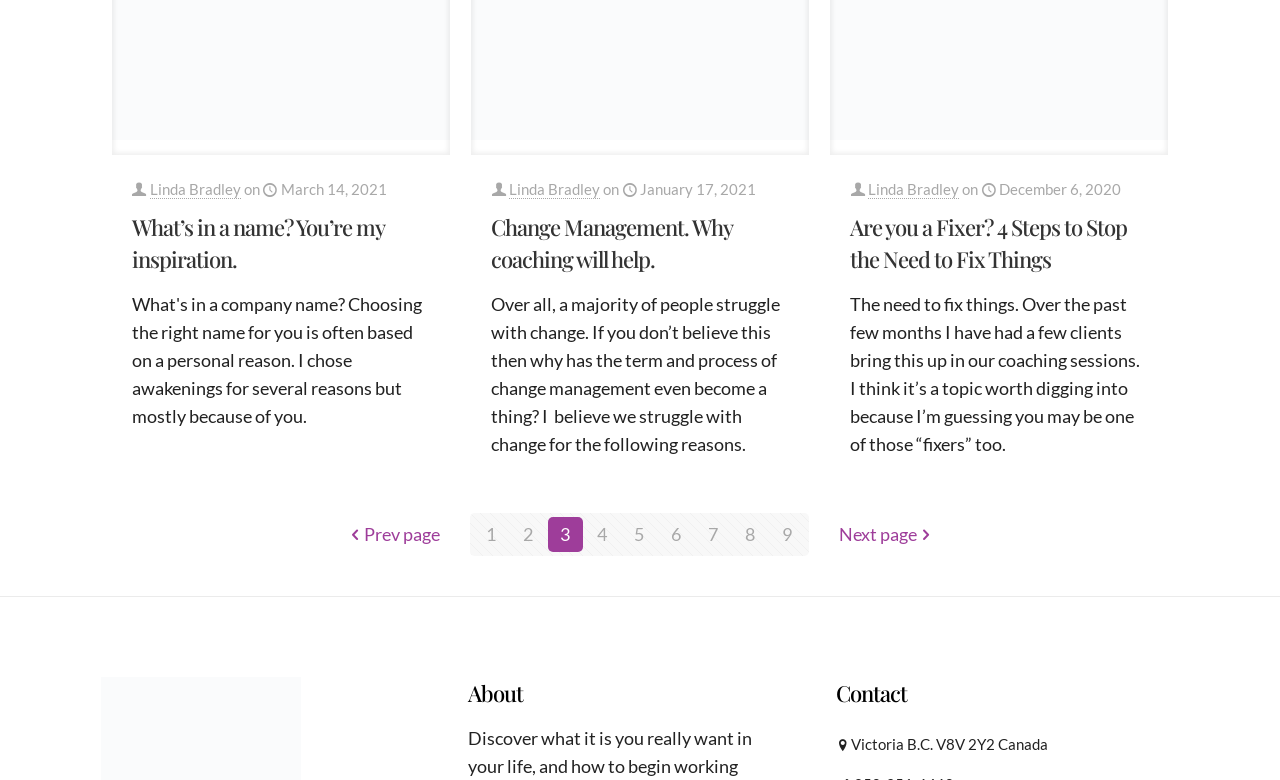What is the location of the company?
By examining the image, provide a one-word or phrase answer.

Victoria B.C. V8V 2Y2 Canada